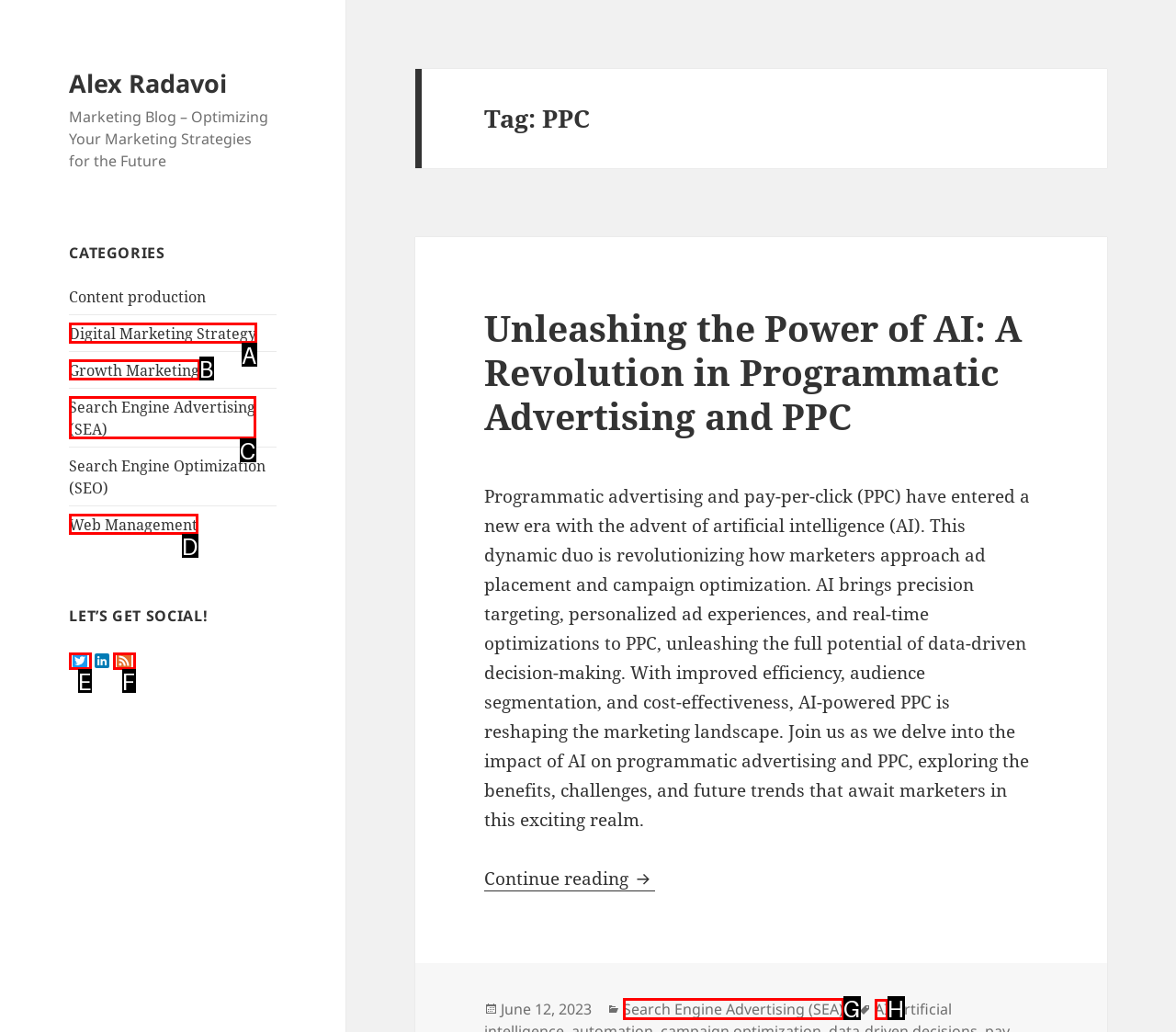To complete the task: Check the latest post on 'AI', select the appropriate UI element to click. Respond with the letter of the correct option from the given choices.

H